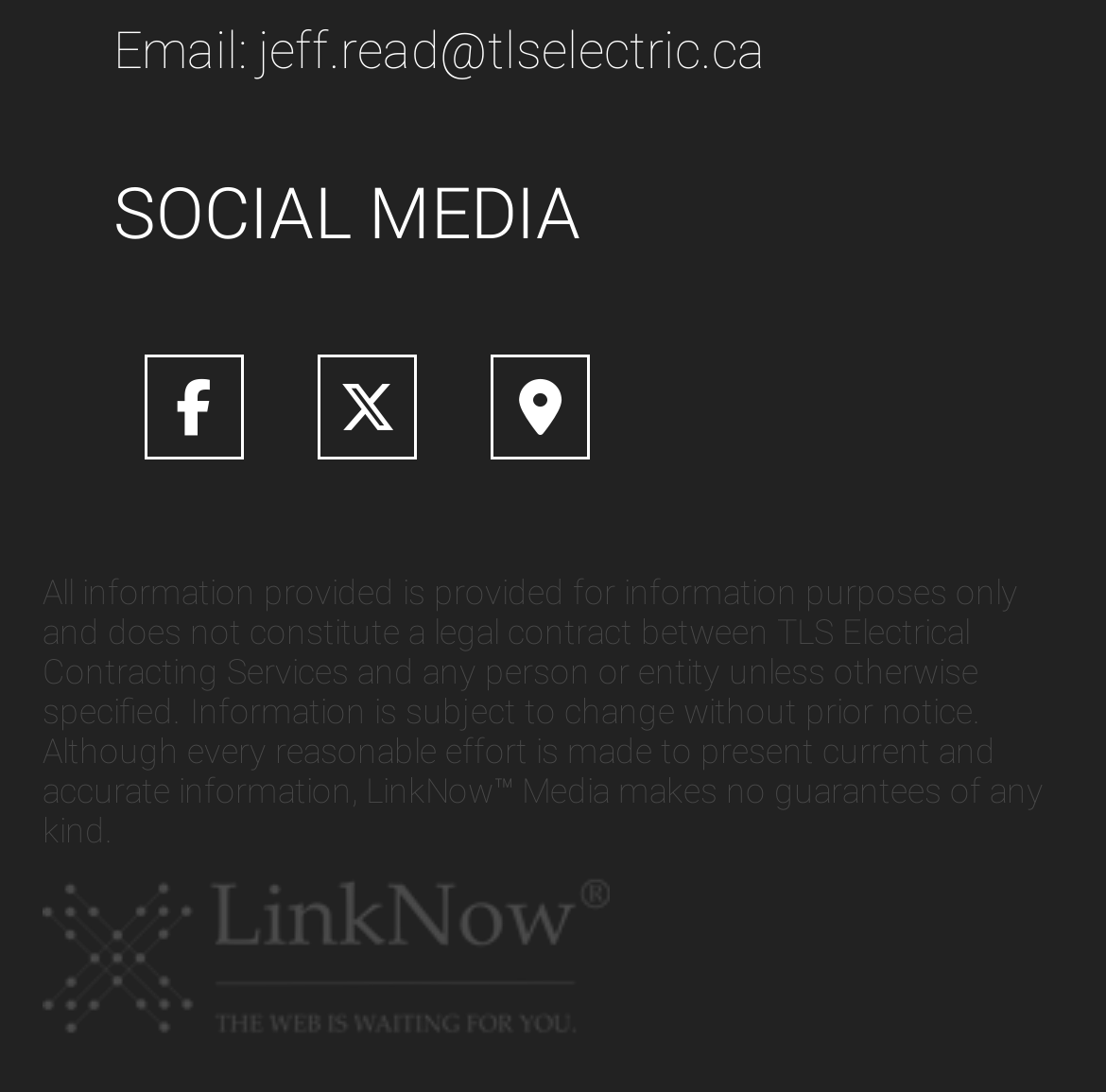What is the name of the website hosting company?
Identify the answer in the screenshot and reply with a single word or phrase.

LinkNow Media